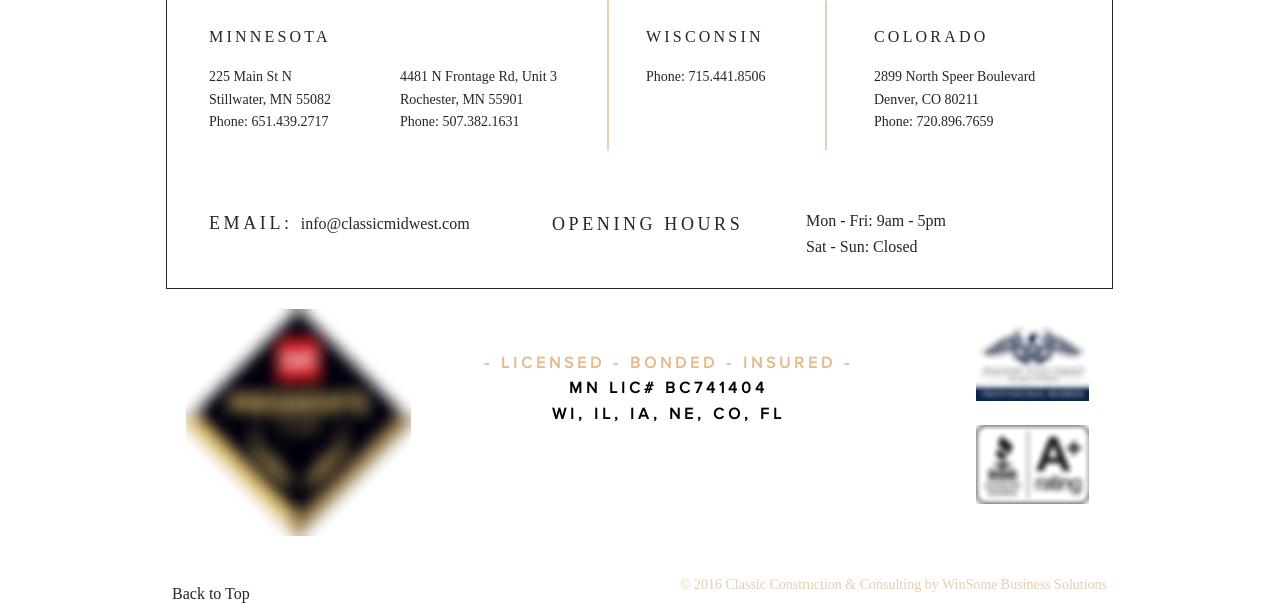Respond to the following query with just one word or a short phrase: 
What is the phone number for Stillwater, MN?

651.439.2717